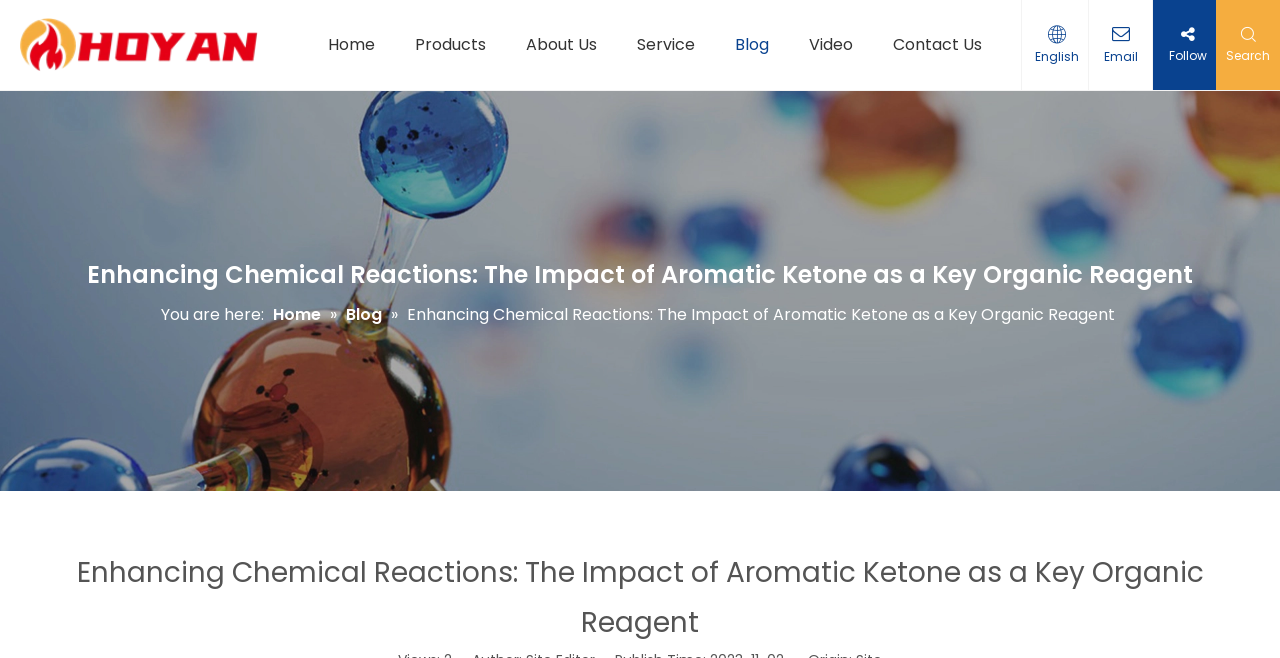What is the current page?
Please interpret the details in the image and answer the question thoroughly.

The current page is a blog post, which is indicated by the 'Blog' link in the breadcrumb navigation located at the top of the webpage.